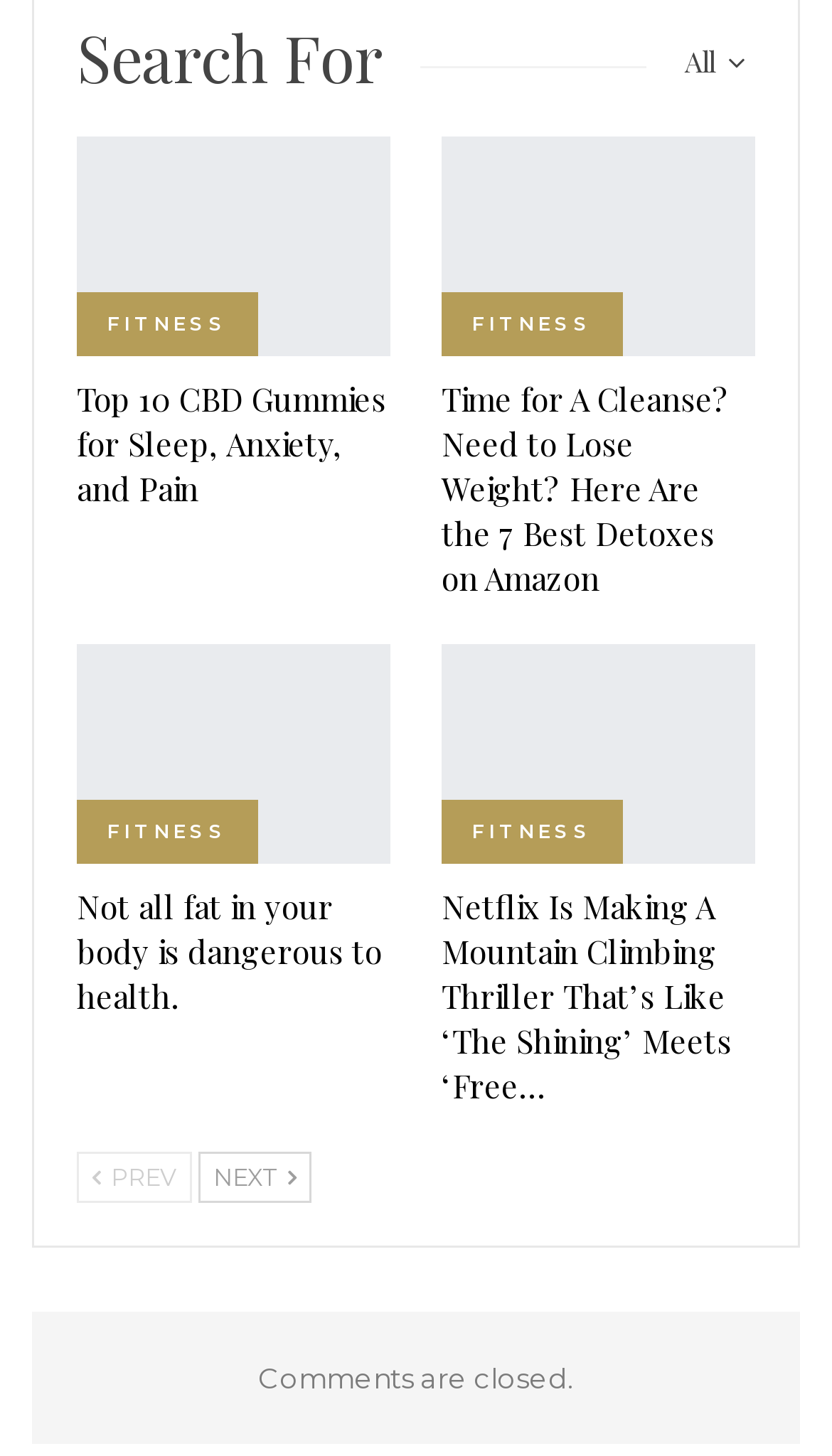What is the status of comments on the webpage?
Ensure your answer is thorough and detailed.

The static text 'Comments are closed.' at the bottom of the webpage indicates that comments are not allowed or have been closed for the current article or section.